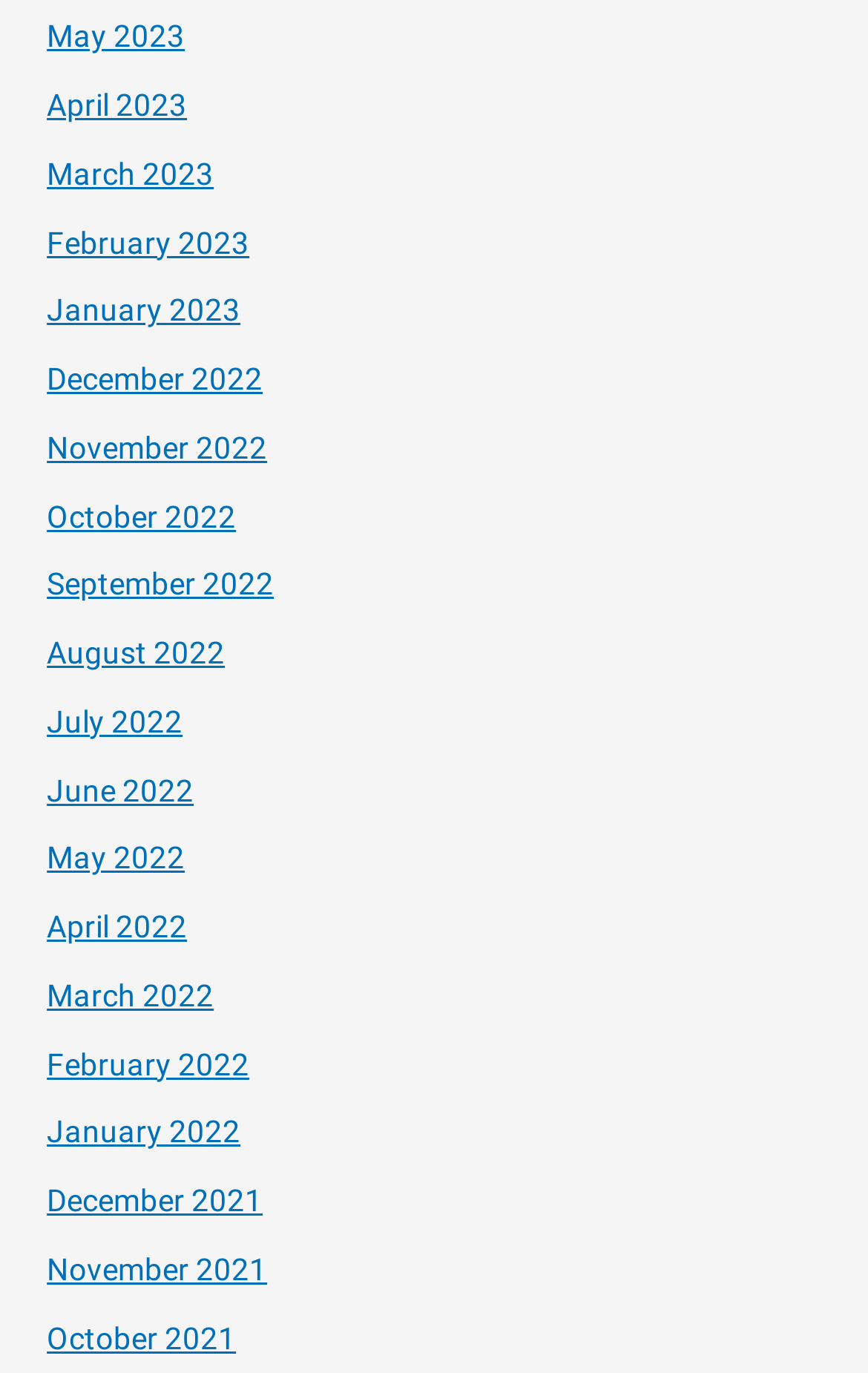Respond to the question below with a single word or phrase:
What is the earliest month listed?

October 2021